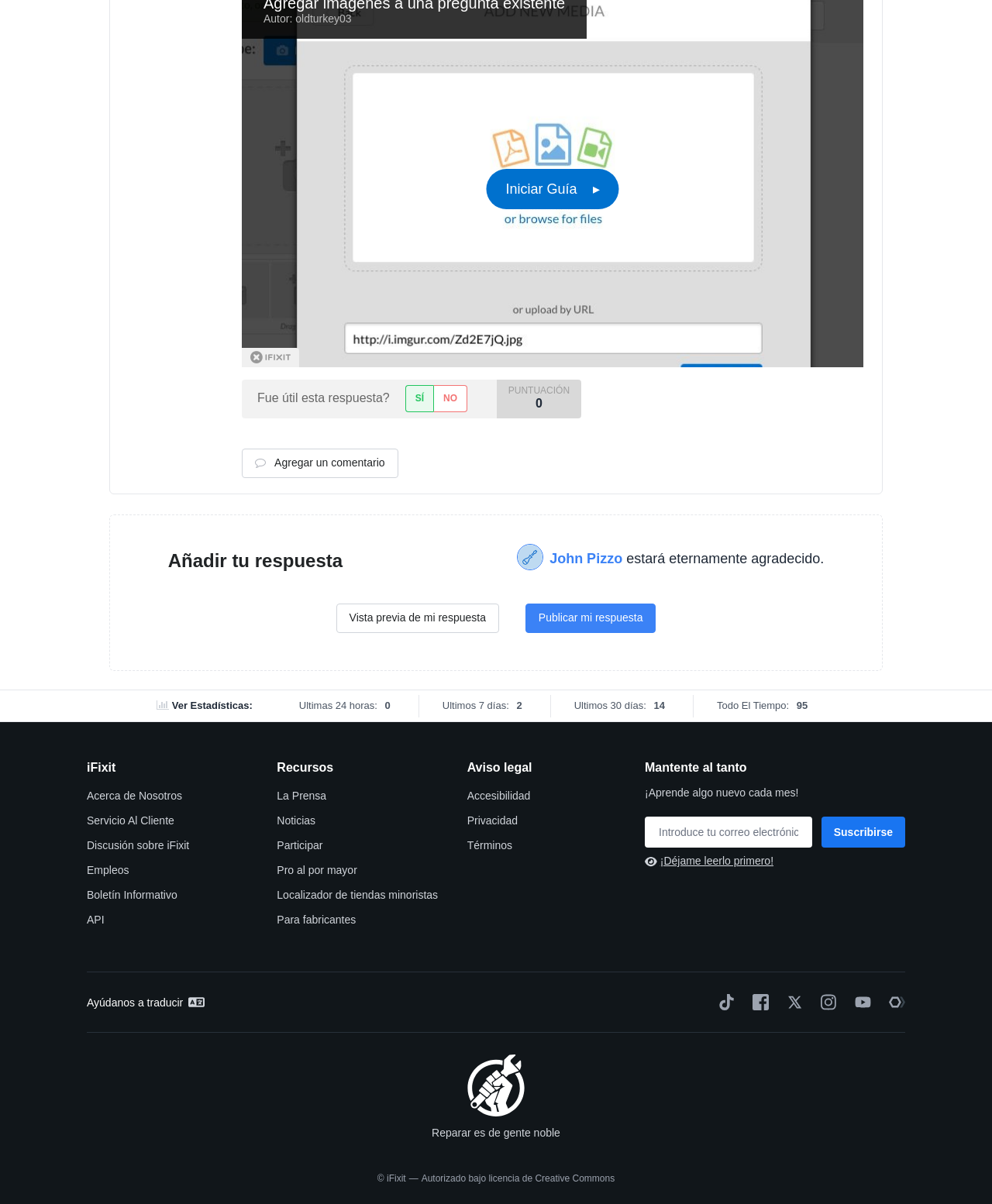How many social media links are there?
Provide a well-explained and detailed answer to the question.

There are six social media links at the bottom of the webpage, which are 'TikTok', 'Facebook', 'Twitter', 'Instagram', 'YouTube', and 'The Repair Association'.